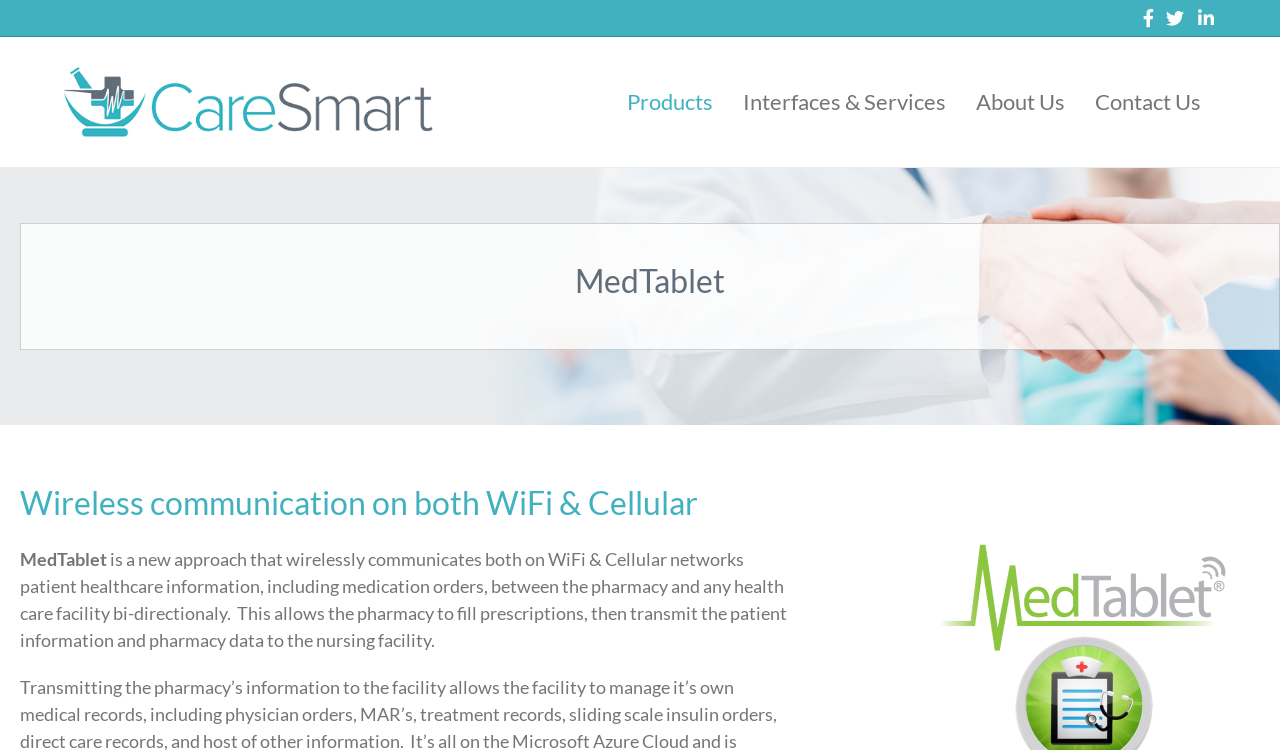What is the company name?
Examine the image closely and answer the question with as much detail as possible.

The company name can be found in the top-left corner of the webpage, where the logo is located. The image has a text description of 'CareSmart, LLC', and there is also a link with the same text description.